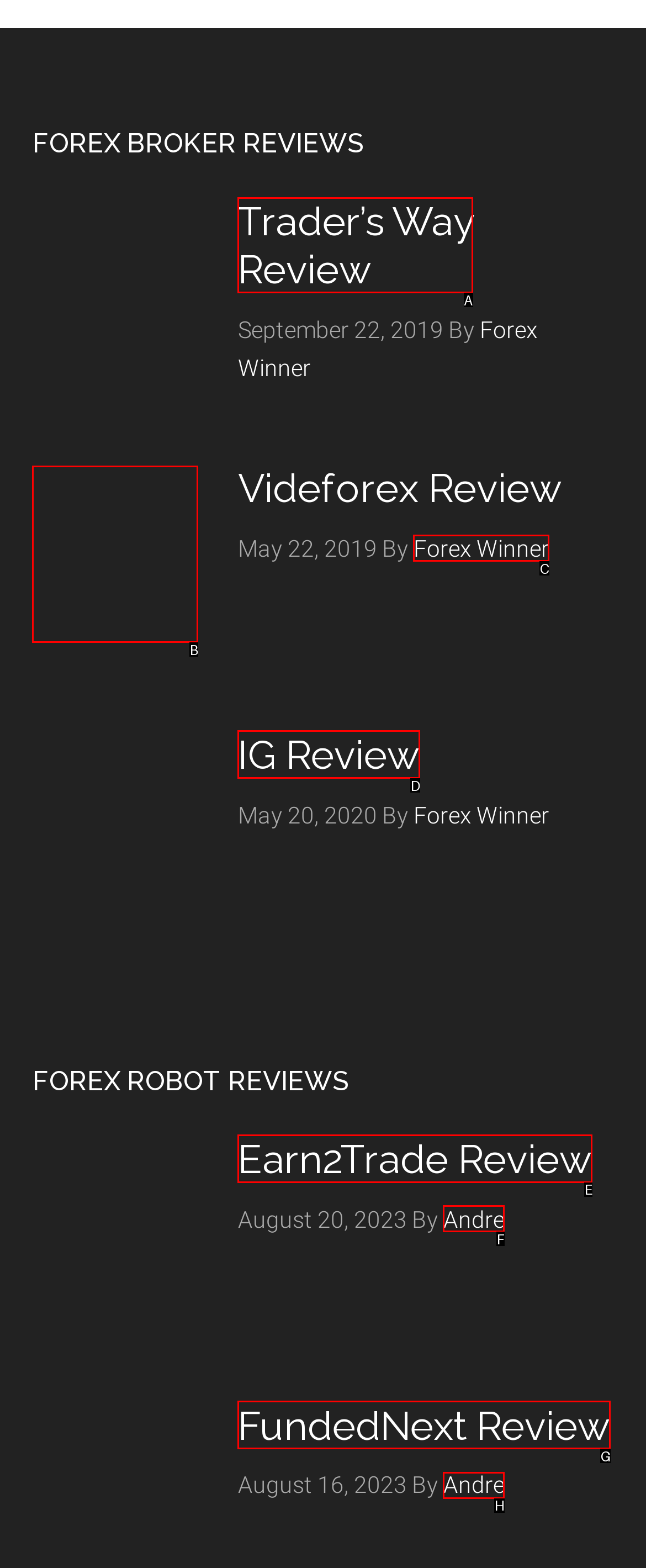Point out the HTML element I should click to achieve the following: Read Trader’s Way Review Reply with the letter of the selected element.

A